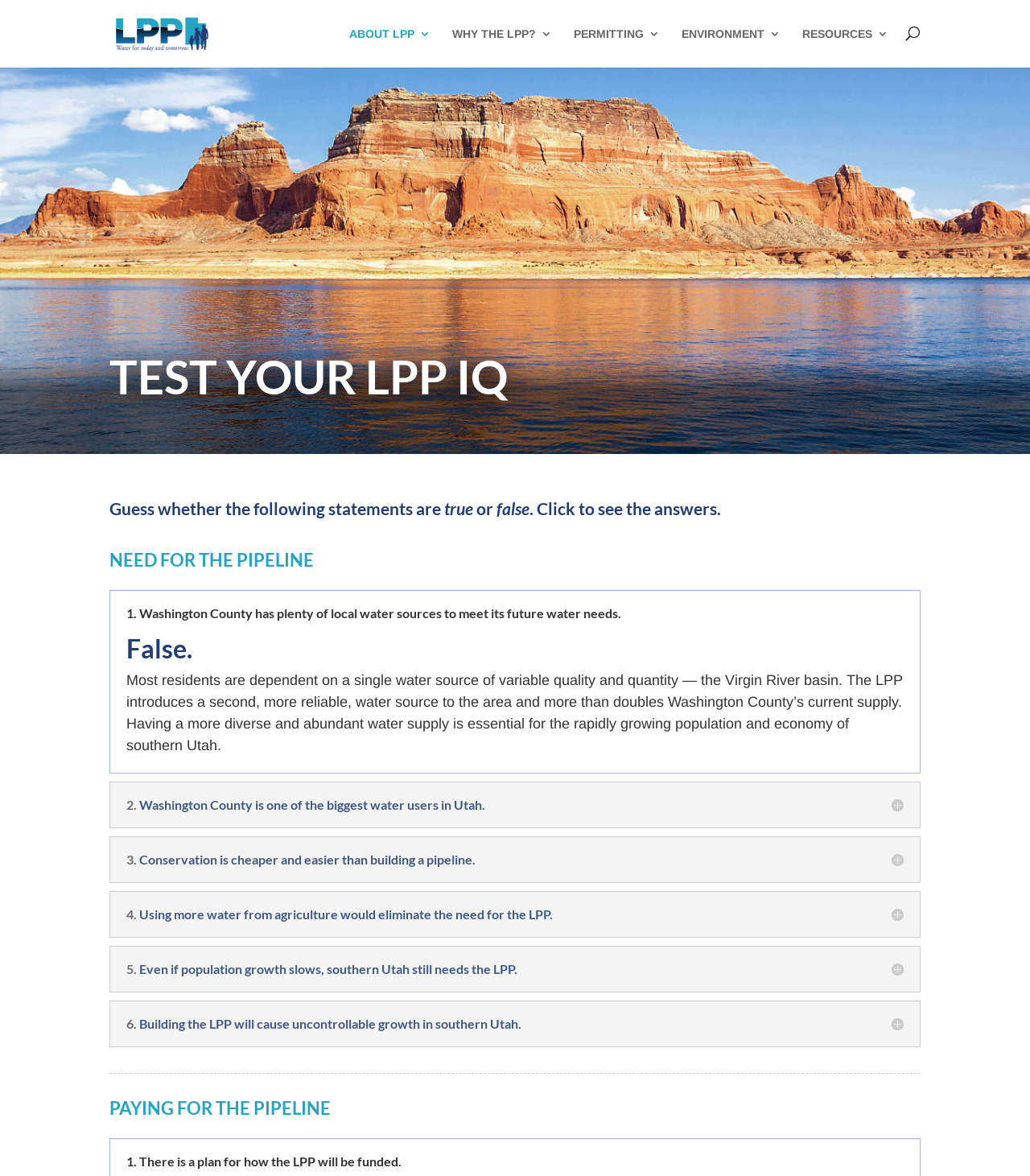Identify the coordinates of the bounding box for the element described below: "ABOUT LPP". Return the coordinates as four float numbers between 0 and 1: [left, top, right, bottom].

[0.339, 0.023, 0.418, 0.058]